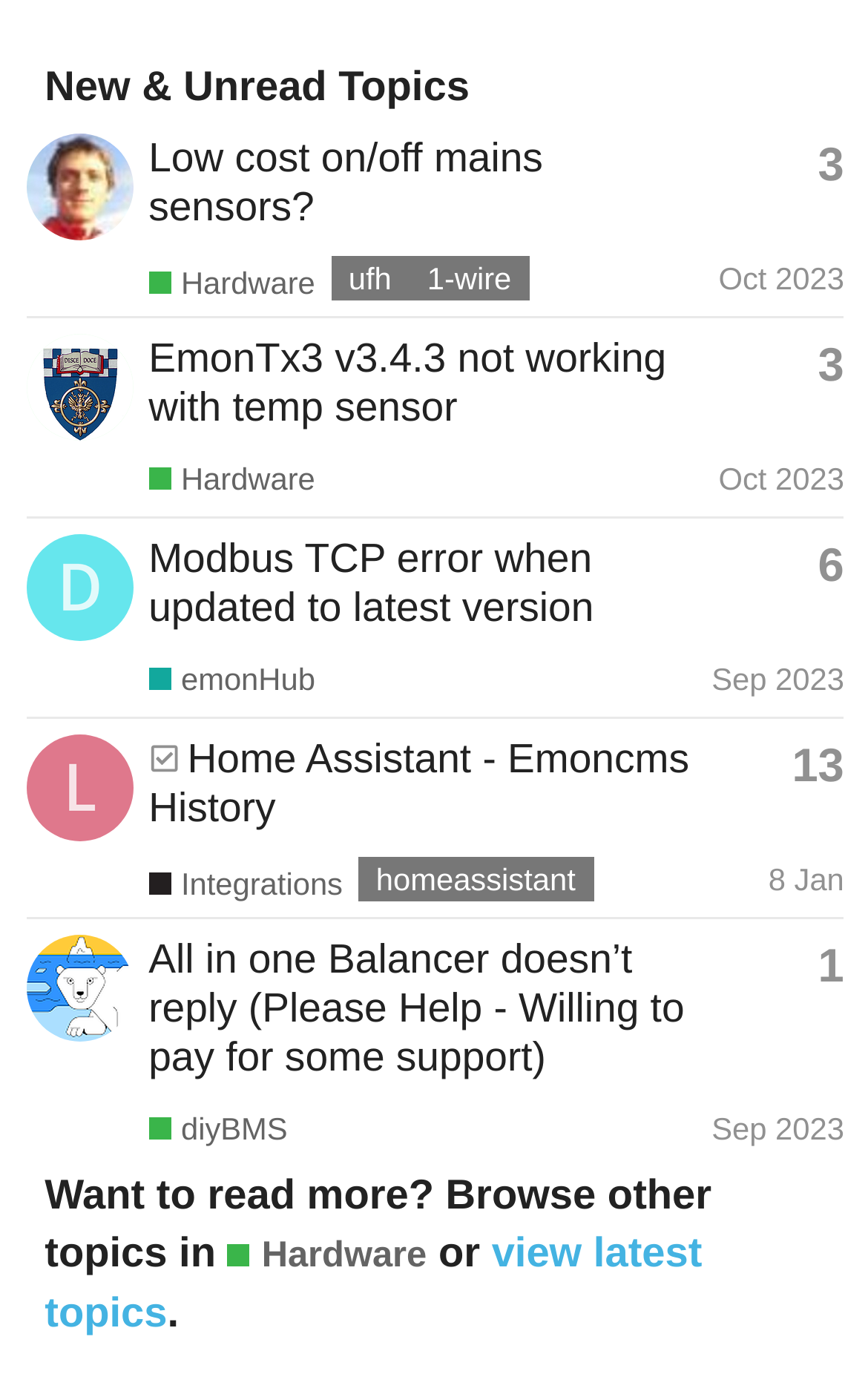Provide a brief response using a word or short phrase to this question:
How many replies does the third topic have?

6